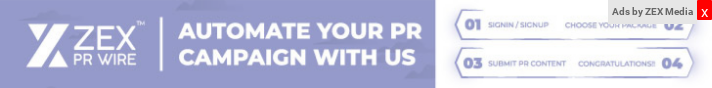Carefully examine the image and provide an in-depth answer to the question: How many steps are outlined in the PR campaign process?

The step-by-step guide on the right side of the banner outlines a simplified four-step process for users, which includes signing in or signing up, choosing a package, submitting PR content, and finally, a congratulatory message.